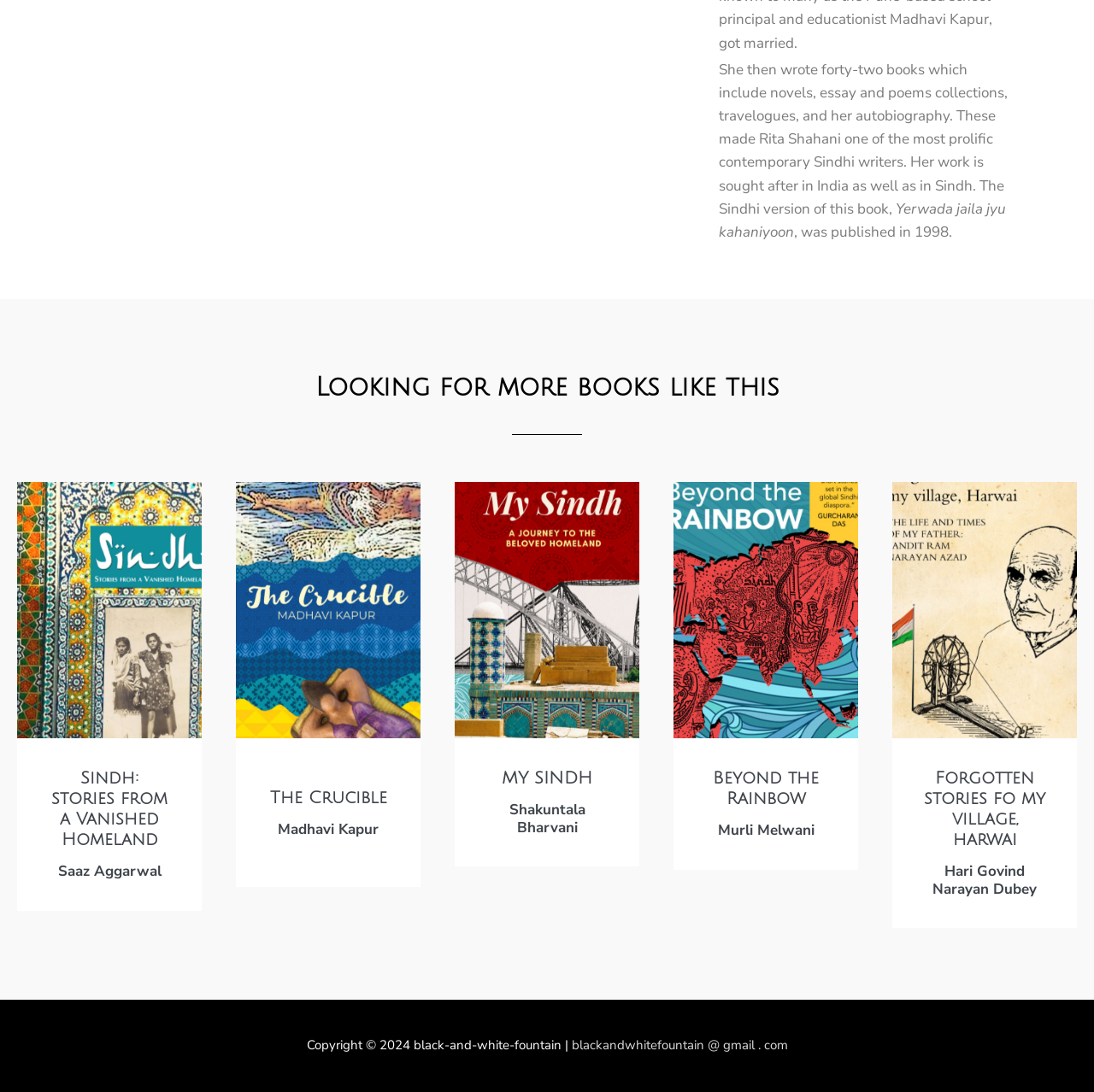Return the bounding box coordinates of the UI element that corresponds to this description: "The Crucible Madhavi Kapur". The coordinates must be given as four float numbers in the range of 0 and 1, [left, top, right, bottom].

[0.216, 0.442, 0.384, 0.813]